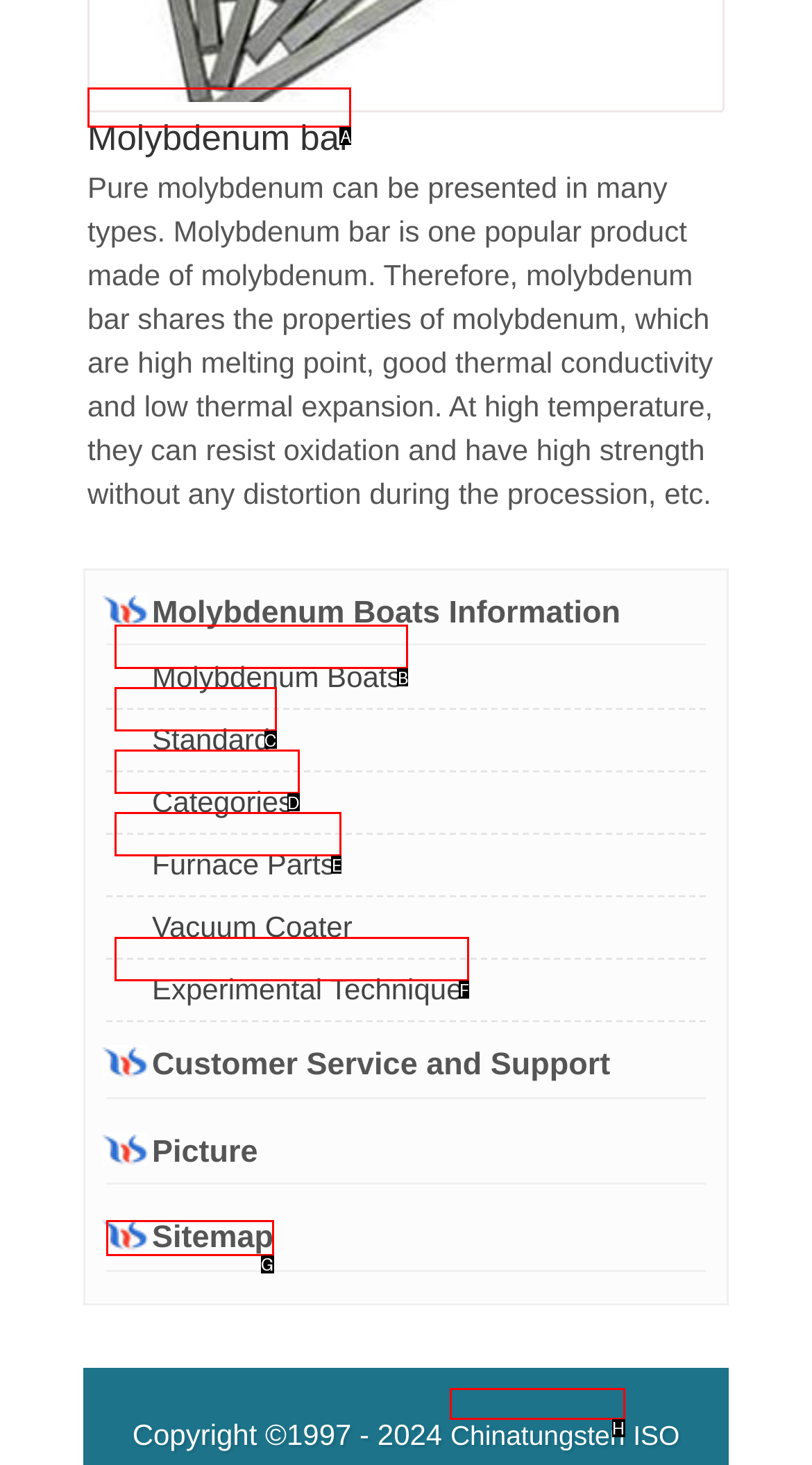Select the appropriate bounding box to fulfill the task: view press releases Respond with the corresponding letter from the choices provided.

None